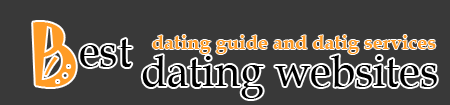What is the tone of the phrase 'dating websites'?
Using the picture, provide a one-word or short phrase answer.

Elegant